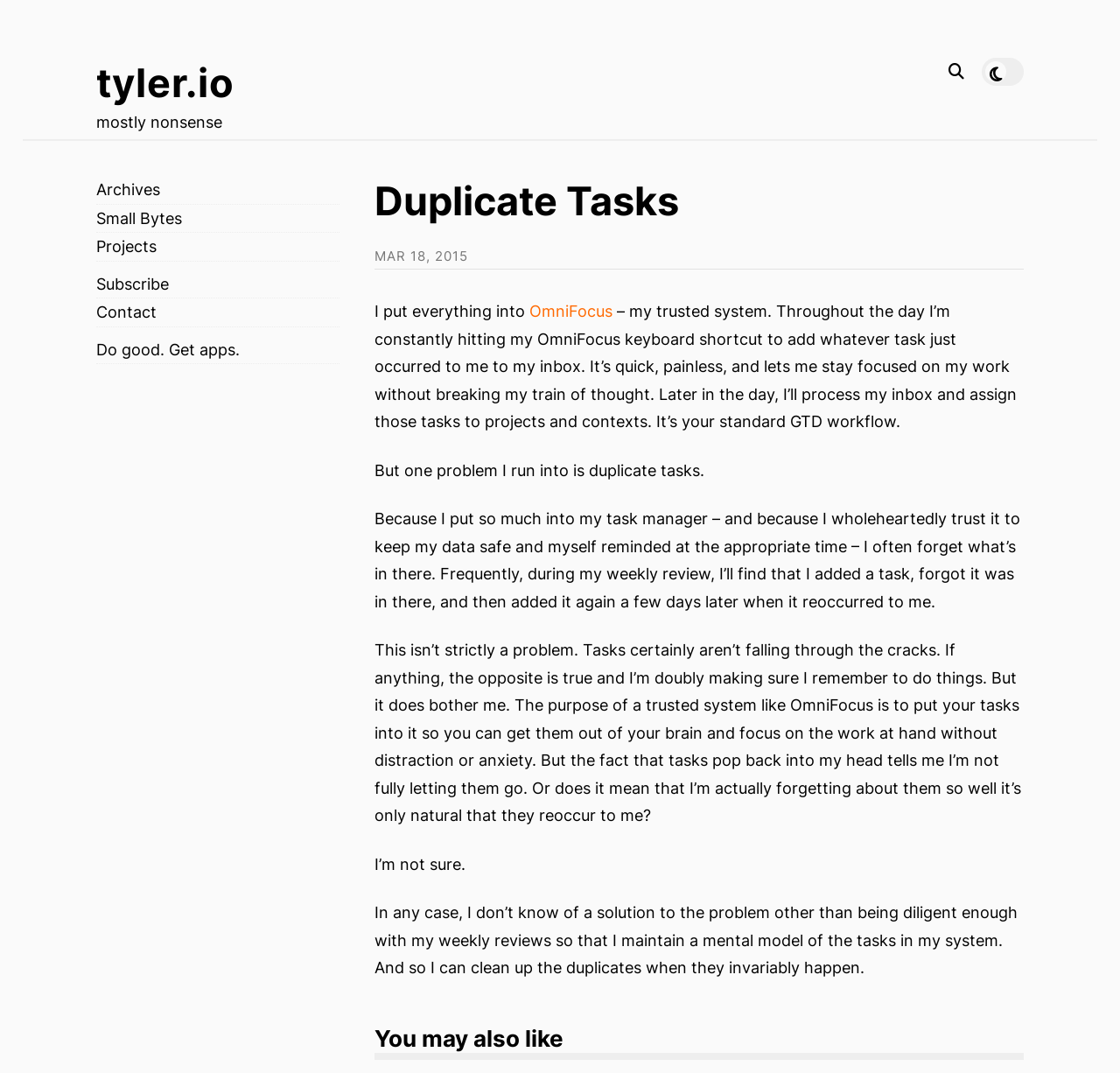Highlight the bounding box coordinates of the element that should be clicked to carry out the following instruction: "Click the Frontera Therapeutics logo". The coordinates must be given as four float numbers ranging from 0 to 1, i.e., [left, top, right, bottom].

None